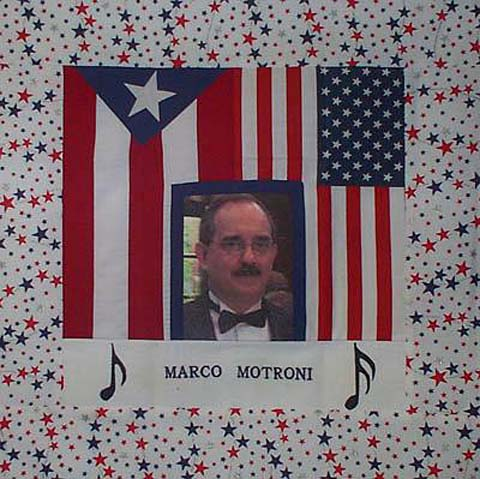Who created the quilt square?
Please answer using one word or phrase, based on the screenshot.

Pauline Bonanno